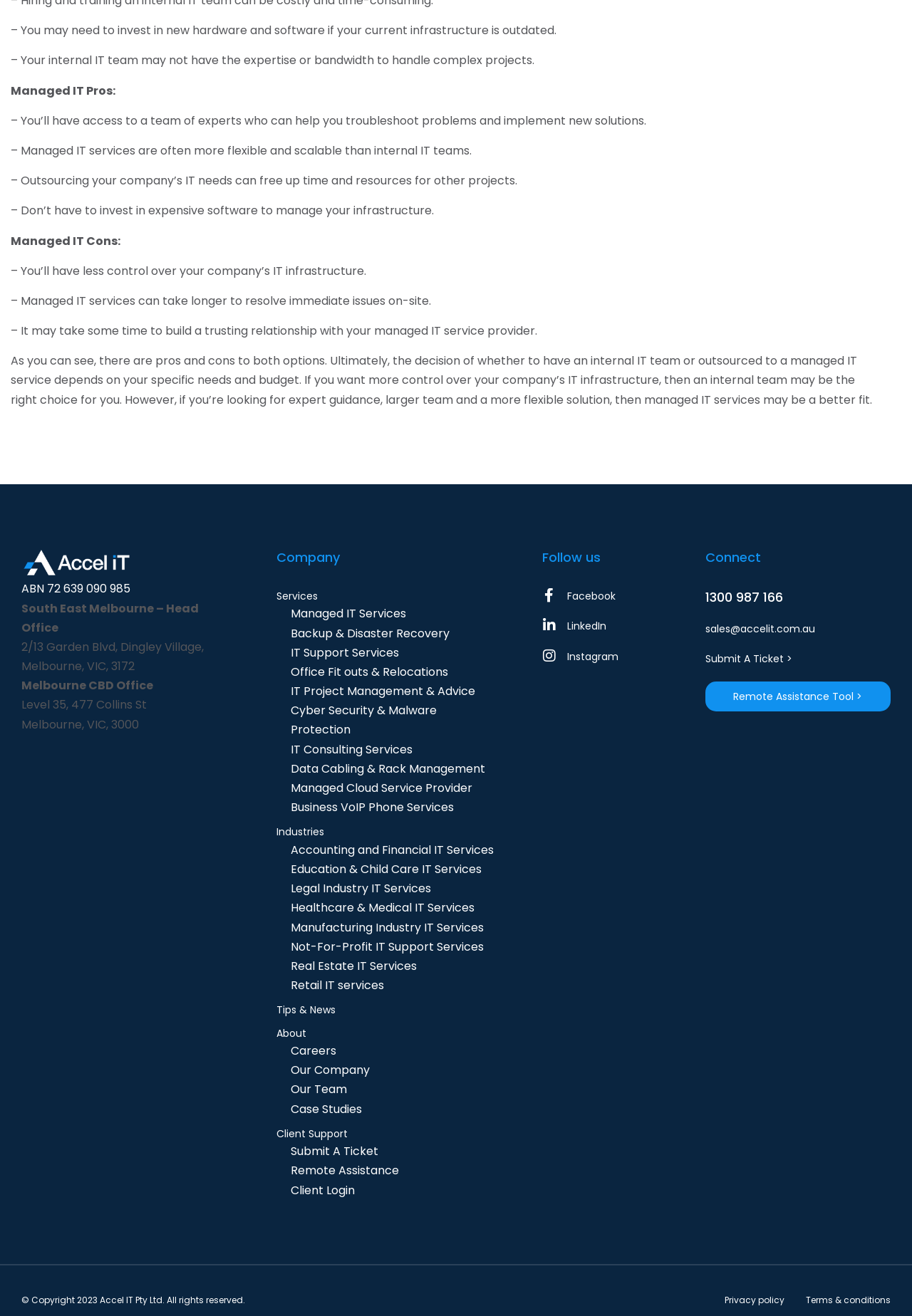Highlight the bounding box of the UI element that corresponds to this description: "1300 987 166".

[0.773, 0.447, 0.859, 0.46]